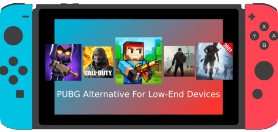Give a succinct answer to this question in a single word or phrase: 
What color are the controllers framing the console?

Bright blue and red